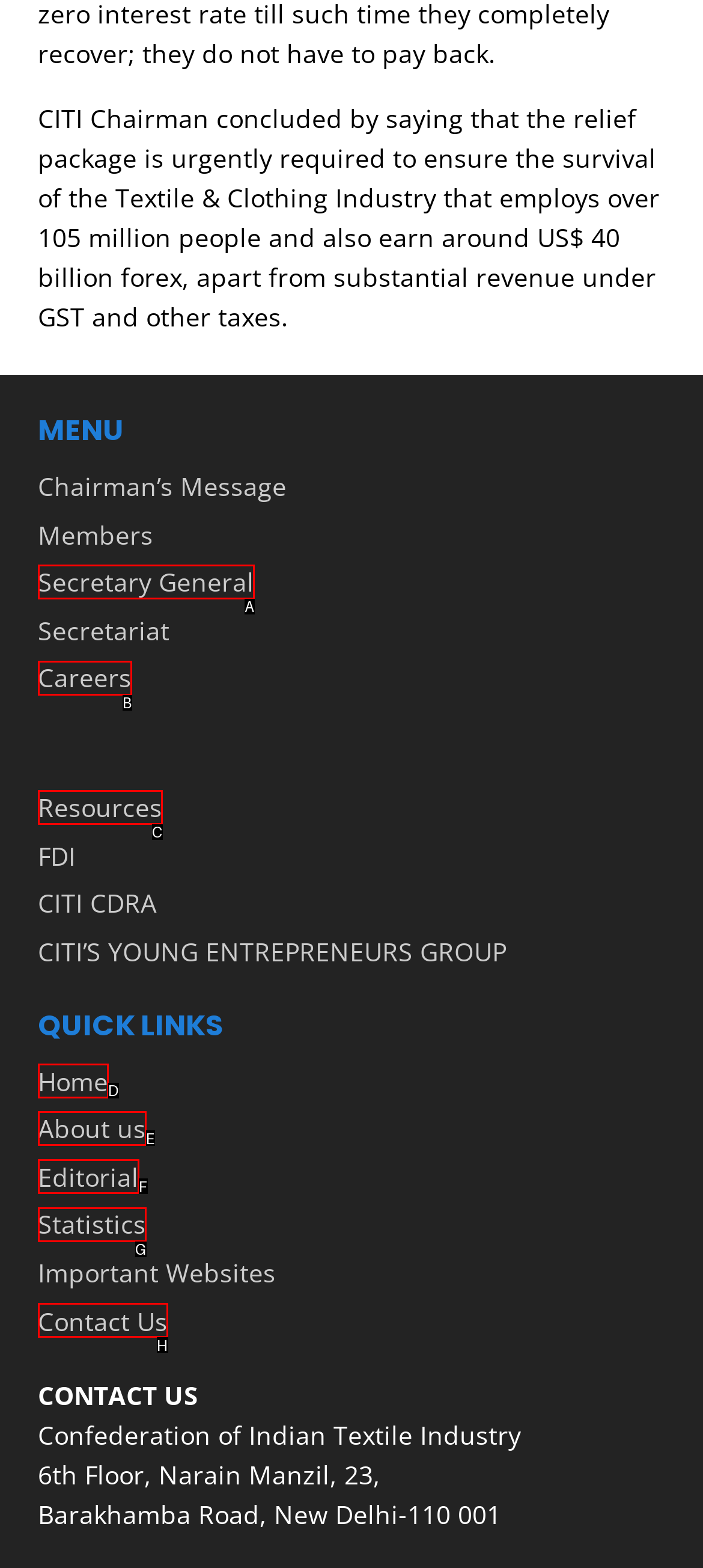Identify which option matches the following description: Home
Answer by giving the letter of the correct option directly.

D